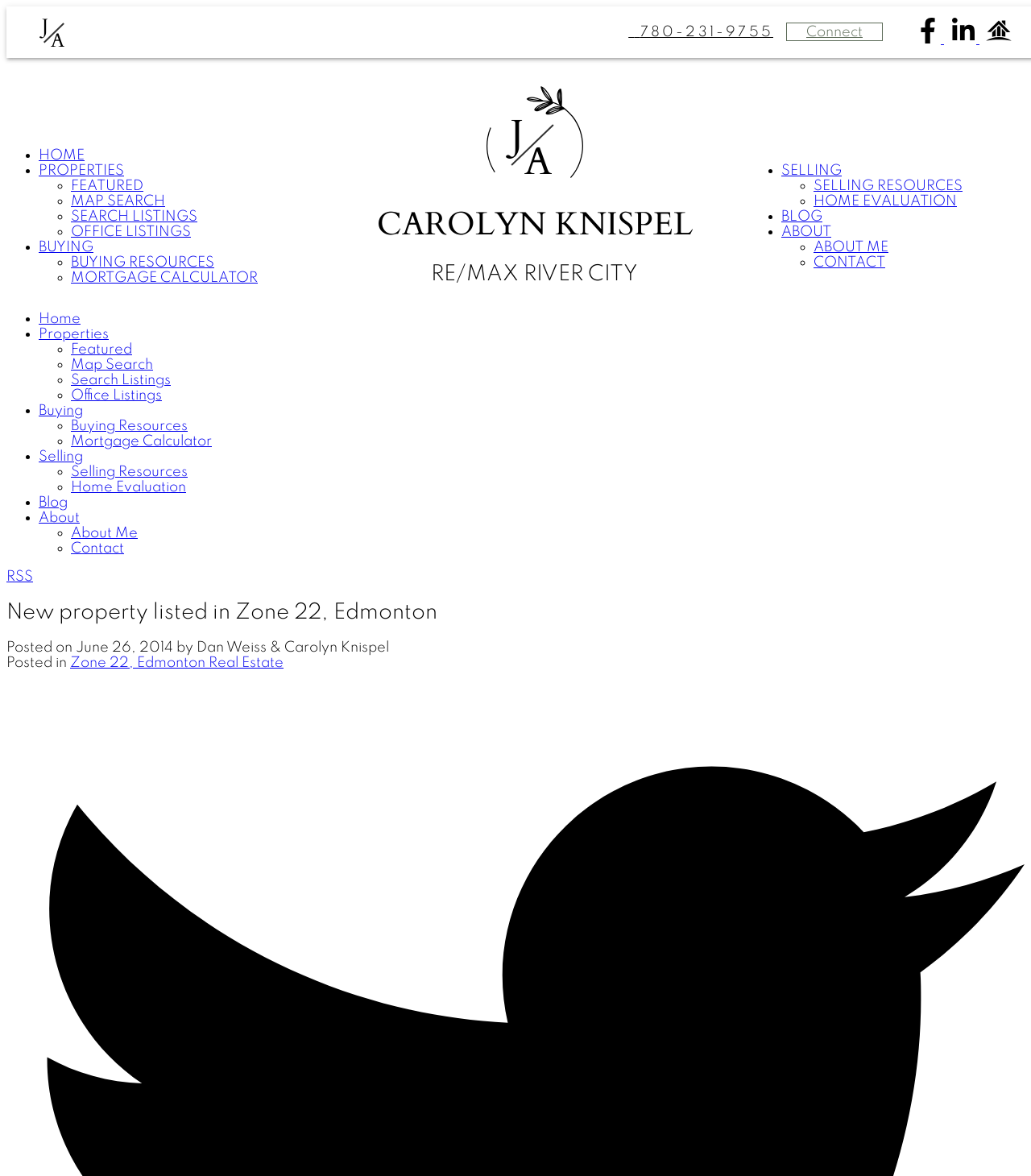Please analyze the image and give a detailed answer to the question:
What is the name of the real estate agent?

I found the answer by looking at the heading element with the text 'CAROLYN KNISPEL' which is likely to be the name of the real estate agent.